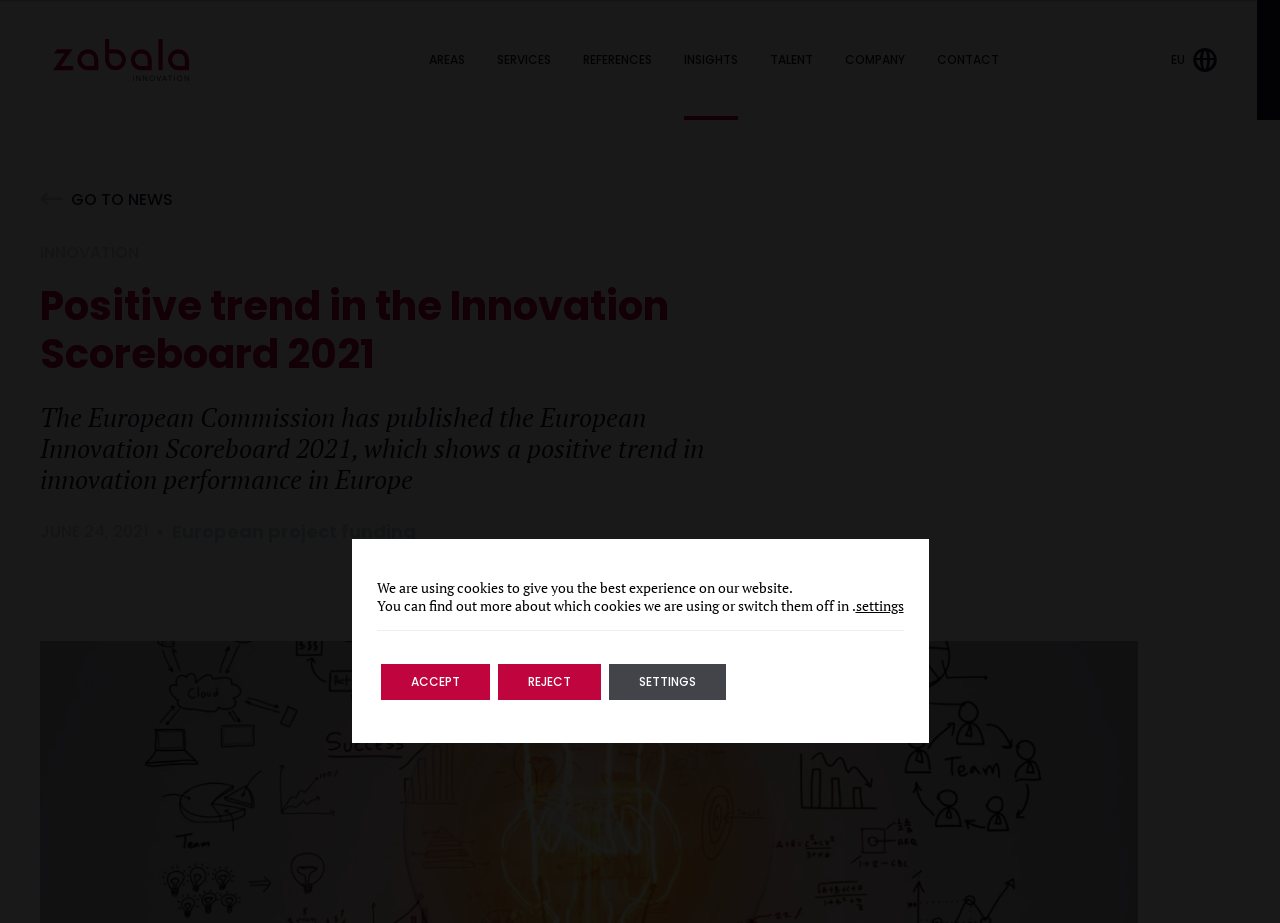Please specify the bounding box coordinates of the element that should be clicked to execute the given instruction: 'Click on the 'Zabala Innovation' link'. Ensure the coordinates are four float numbers between 0 and 1, expressed as [left, top, right, bottom].

[0.025, 0.02, 0.164, 0.111]